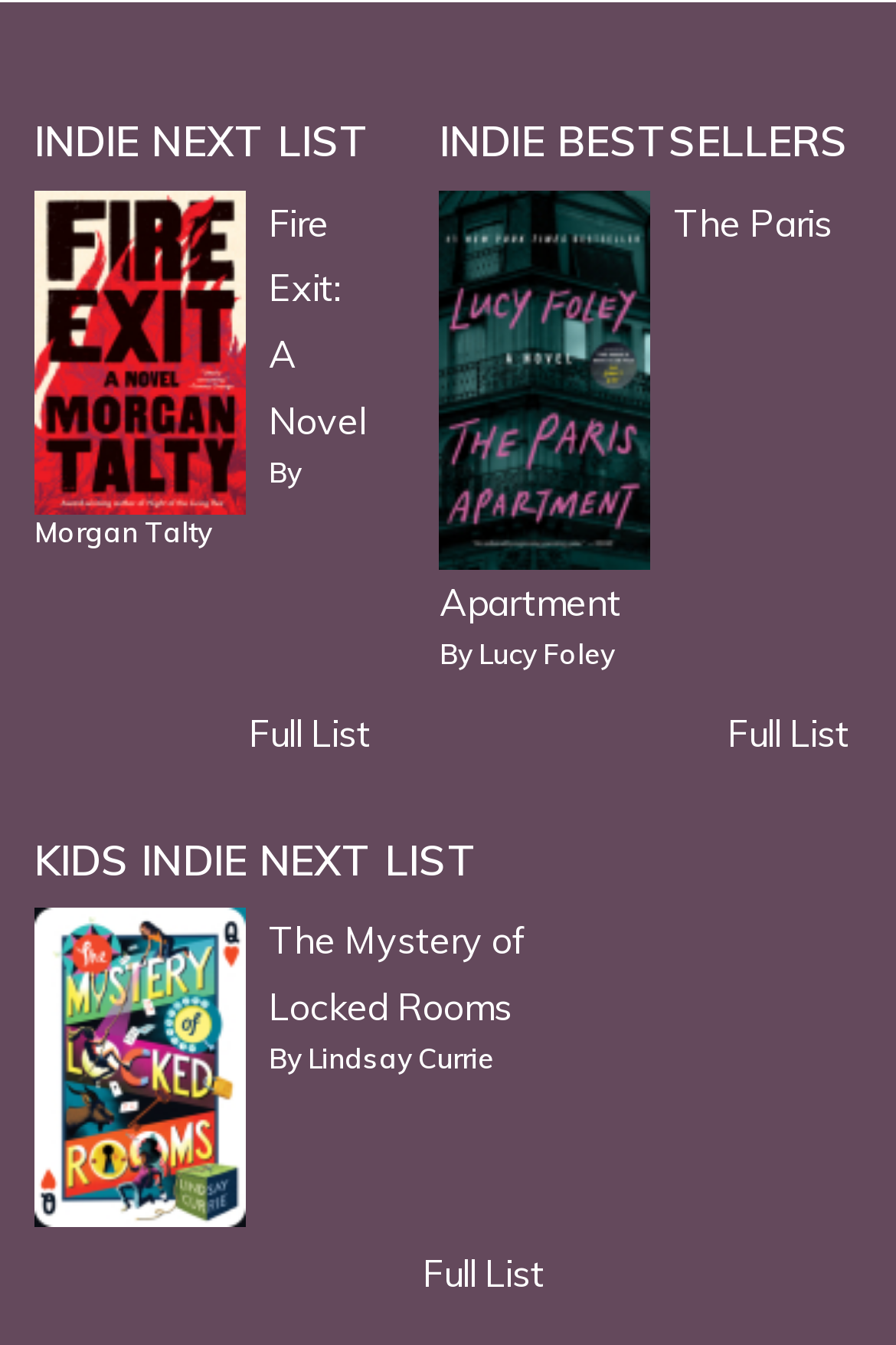What is the name of the novel by Morgan Talty?
Kindly offer a comprehensive and detailed response to the question.

I found the answer by looking at the link and static text elements. The link 'Fire Exit: A Novel' is accompanied by a static text element 'By Morgan Talty', which suggests that Morgan Talty is the author of the novel 'Fire Exit: A Novel'.